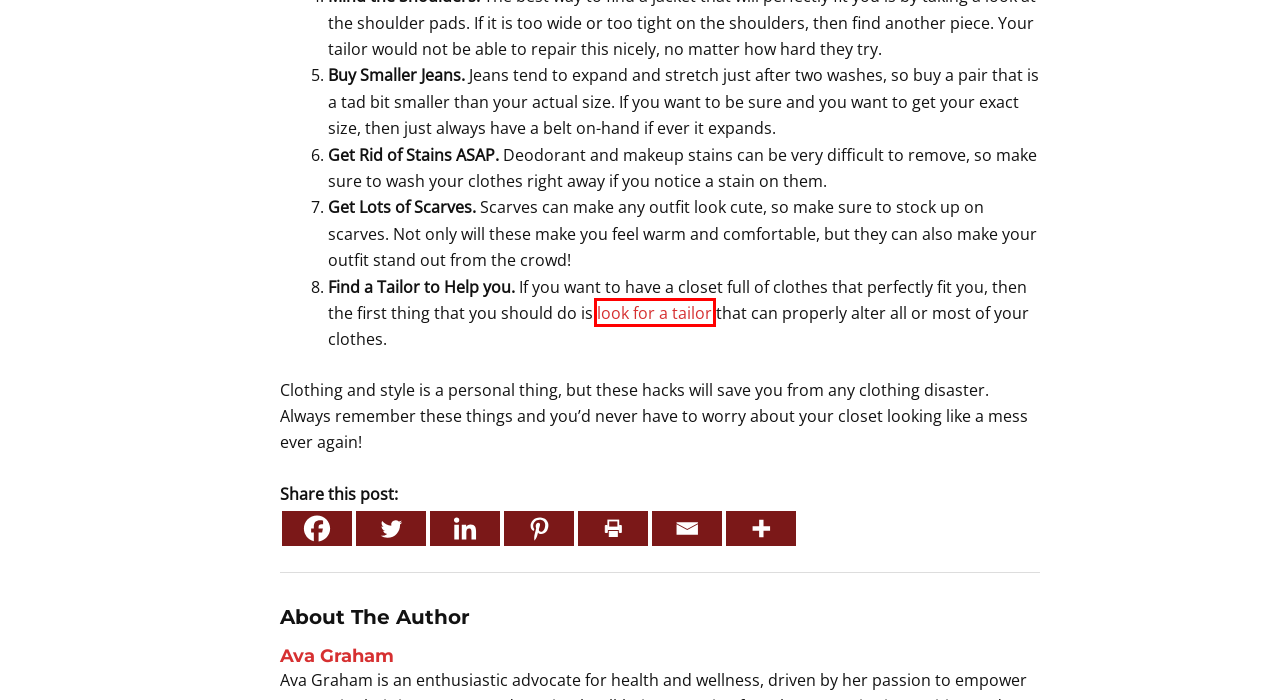Examine the screenshot of a webpage with a red bounding box around a specific UI element. Identify which webpage description best matches the new webpage that appears after clicking the element in the red bounding box. Here are the candidates:
A. Self Care Archives | Tempo Stand
B. Women's Clothing Boutique in Missoula, MT | Apricot Lane Boutique
C. How to Find a Good Tailor | The Art of Manliness
D. Tempo Stand | Enhancing Women's Health, Wellness, & Work-Life Harmony
E. 4 Ways to Make Your Party More Interesting | Tempo Stand
F. Beauty Archives | Tempo Stand
G. Health Conditions Archives | Tempo Stand
H. Fitness Archives | Tempo Stand

C